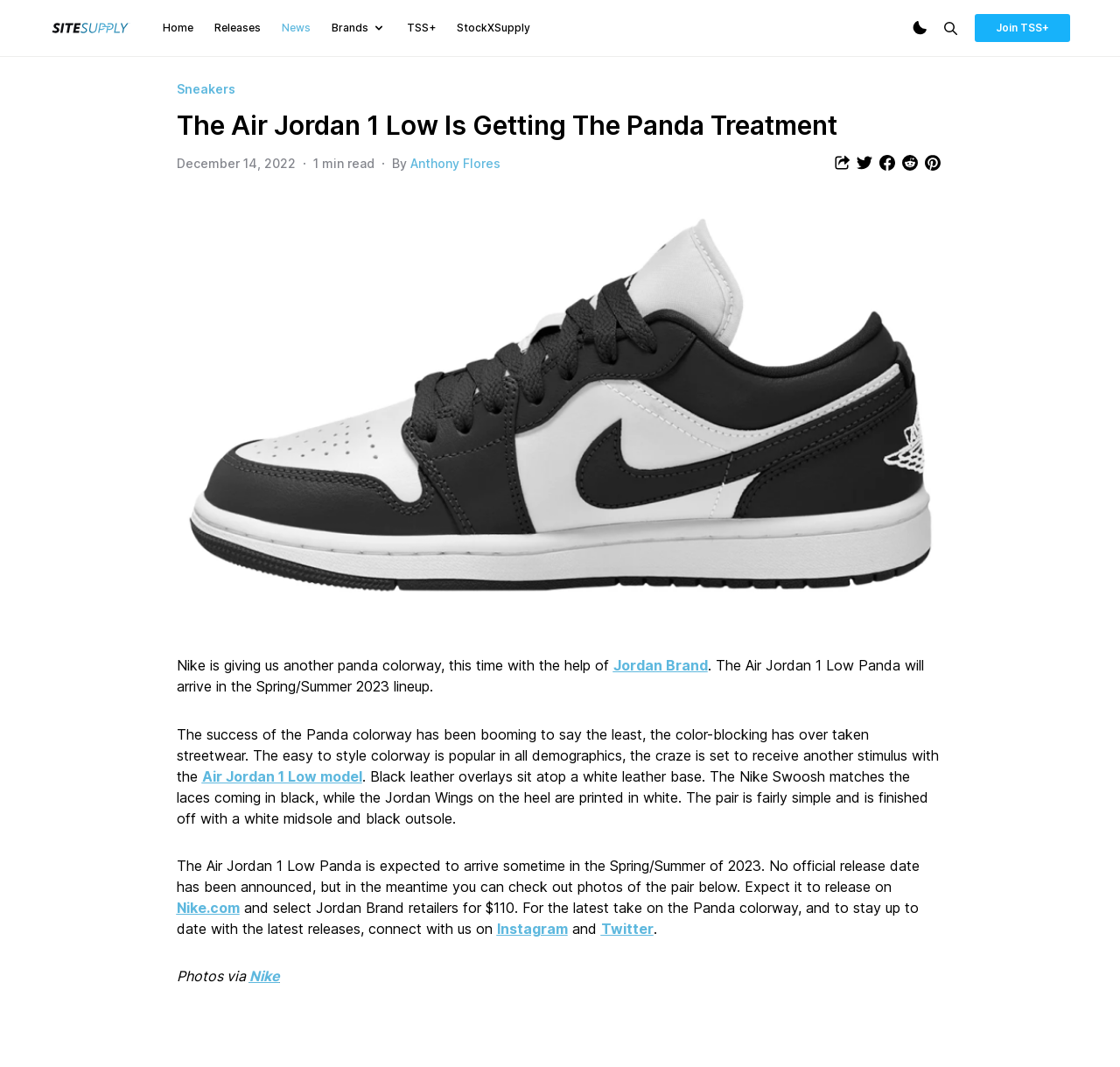What is the author of the article?
Please respond to the question with a detailed and thorough explanation.

I found the author of the article by looking at the link 'View article author's profile' and extracting the author's name from it, which is Anthony Flores.